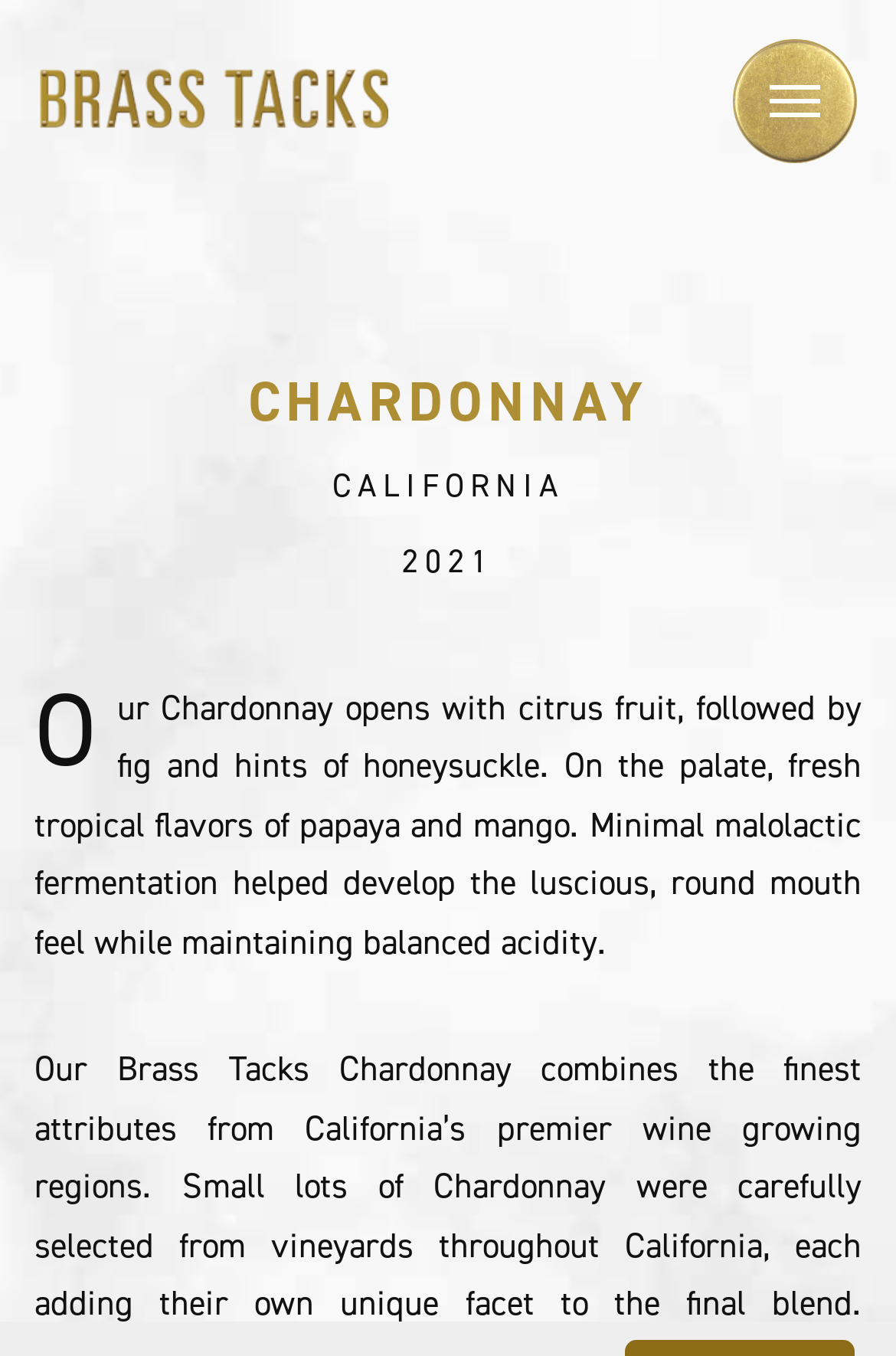Is there a button to open a menu?
Using the details shown in the screenshot, provide a comprehensive answer to the question.

I determined the answer by looking at the button element with the text 'Menu', which suggests that it can be used to open a menu.